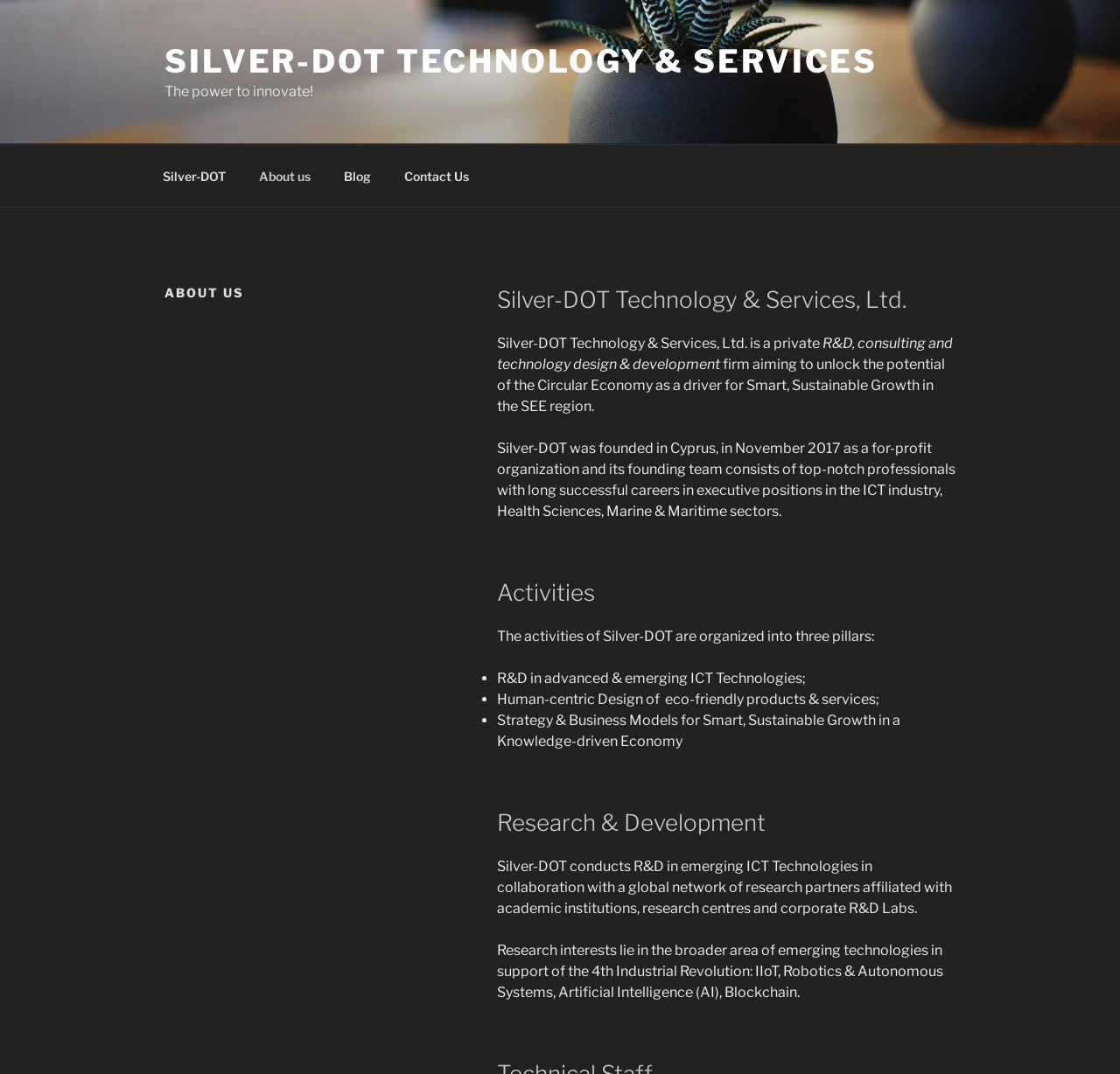Given the description: "Blog", determine the bounding box coordinates of the UI element. The coordinates should be formatted as four float numbers between 0 and 1, [left, top, right, bottom].

[0.293, 0.144, 0.345, 0.184]